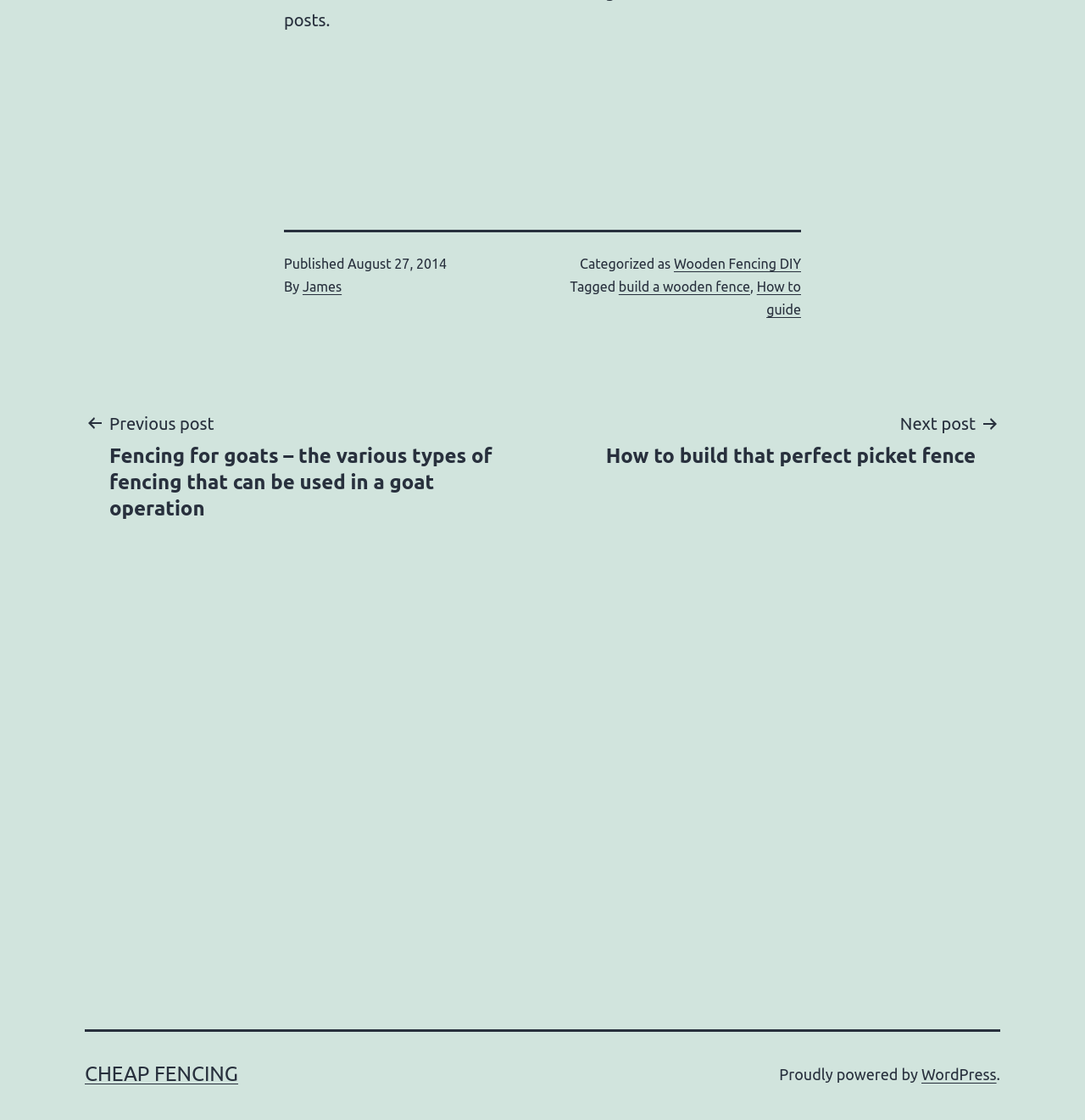Determine the bounding box coordinates for the UI element with the following description: "WordPress". The coordinates should be four float numbers between 0 and 1, represented as [left, top, right, bottom].

[0.849, 0.951, 0.918, 0.967]